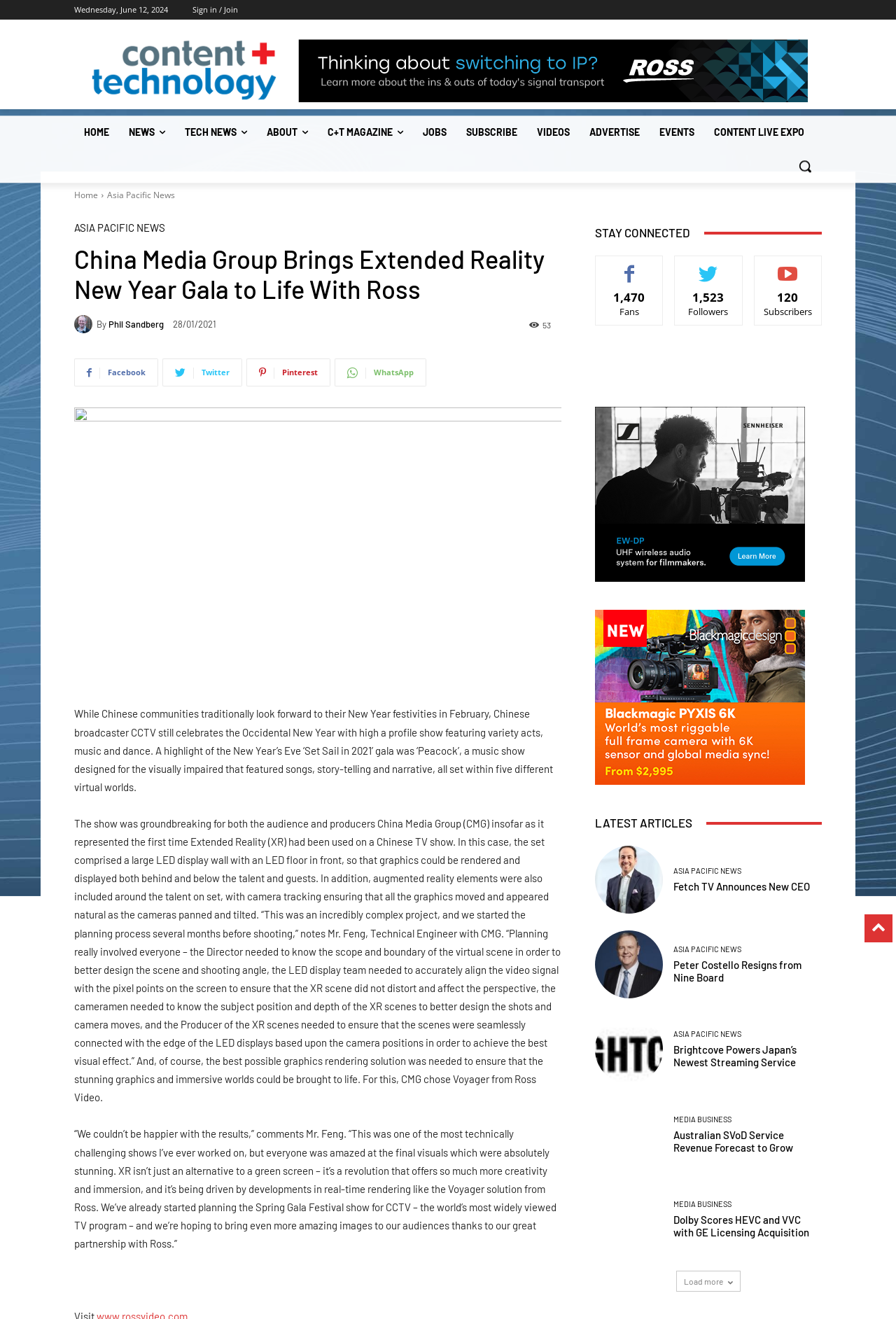Please determine the bounding box coordinates of the area that needs to be clicked to complete this task: 'Click on the 'Community rallies together in support of Brooklyn U-Haul rampage victims' link'. The coordinates must be four float numbers between 0 and 1, formatted as [left, top, right, bottom].

None